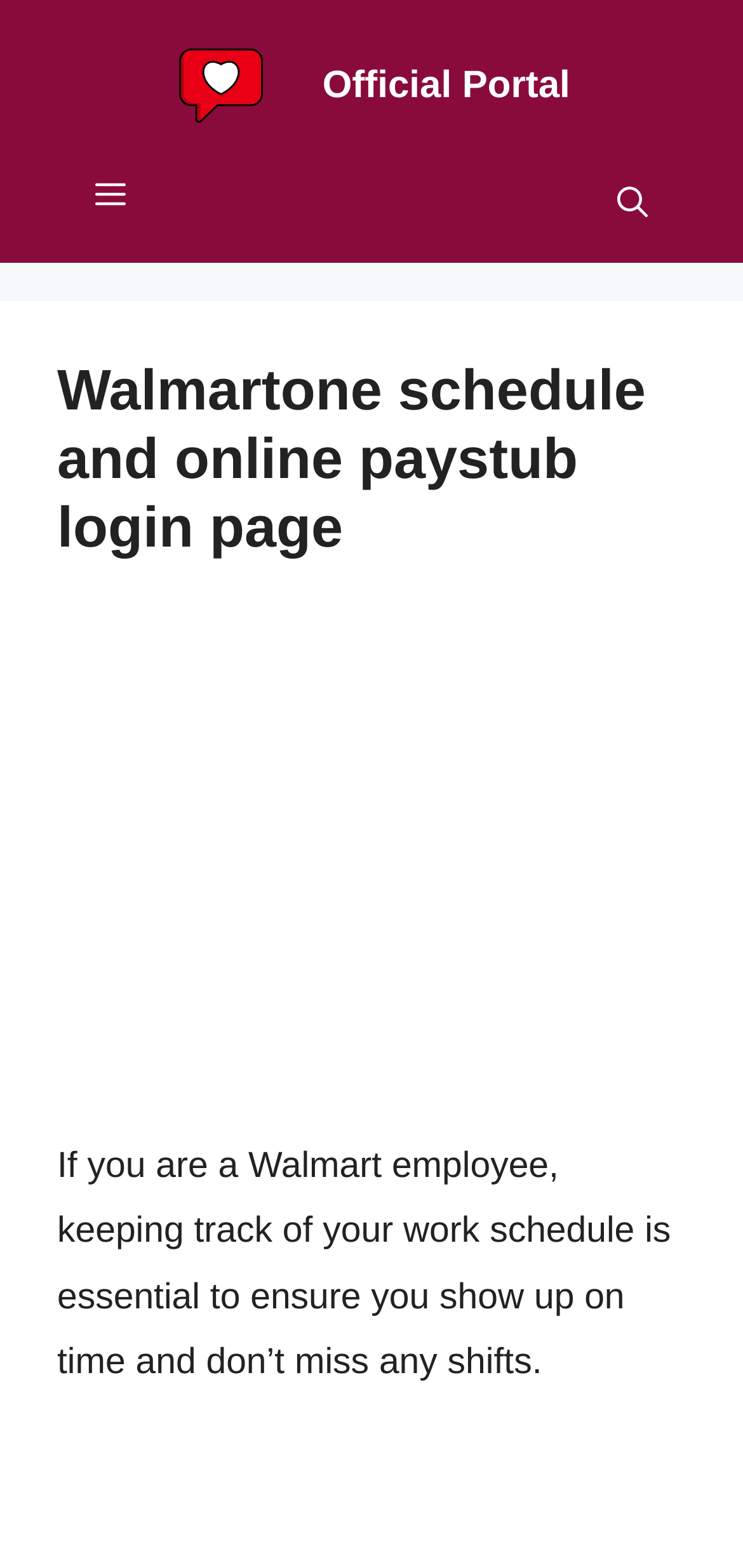Please examine the image and answer the question with a detailed explanation:
What is the content of the static text element?

The static text element contains a sentence that explains the importance of tracking work schedule for Walmart employees, which is to ensure they show up on time and don't miss any shifts.